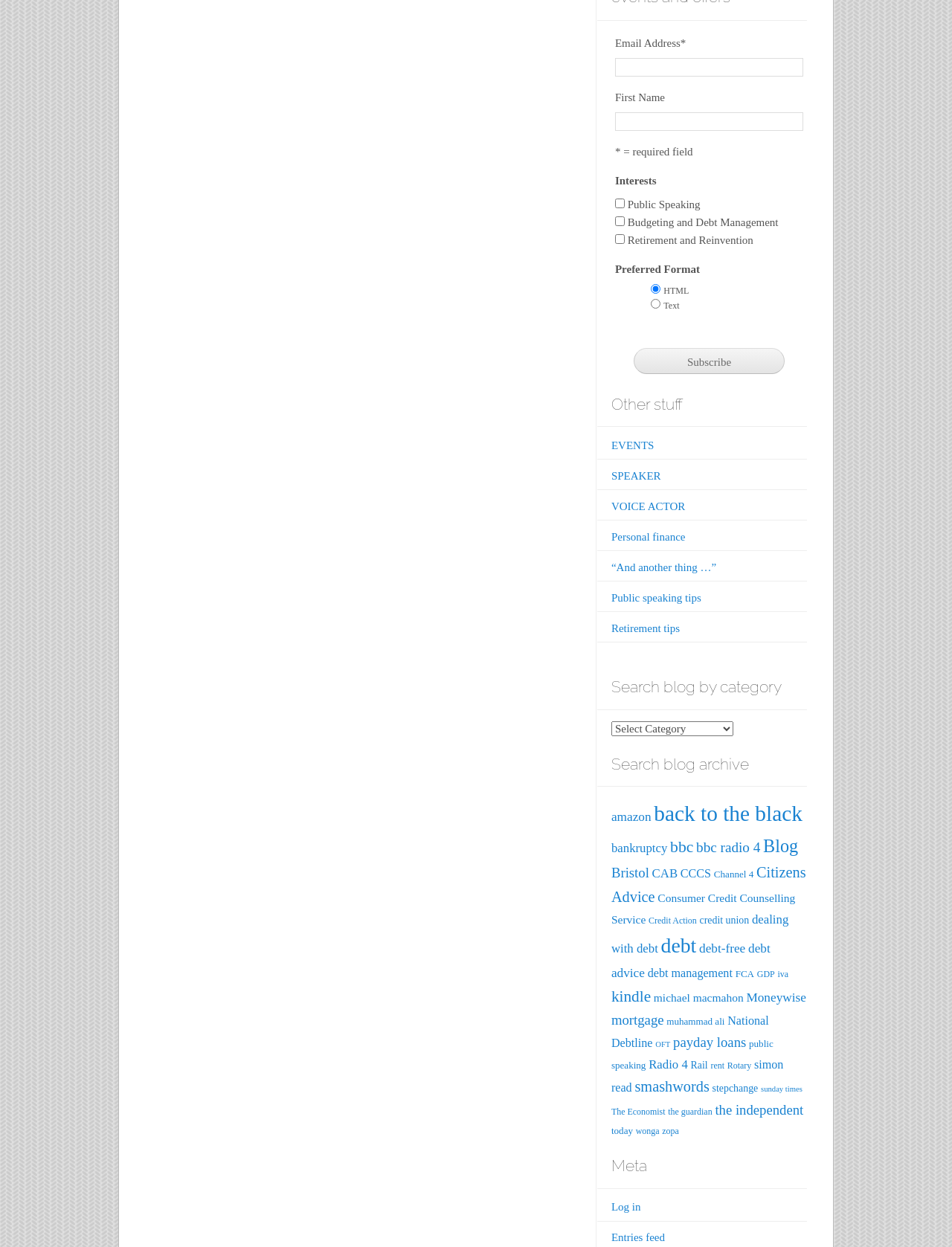Could you provide the bounding box coordinates for the portion of the screen to click to complete this instruction: "Enter email address"?

[0.646, 0.046, 0.844, 0.061]